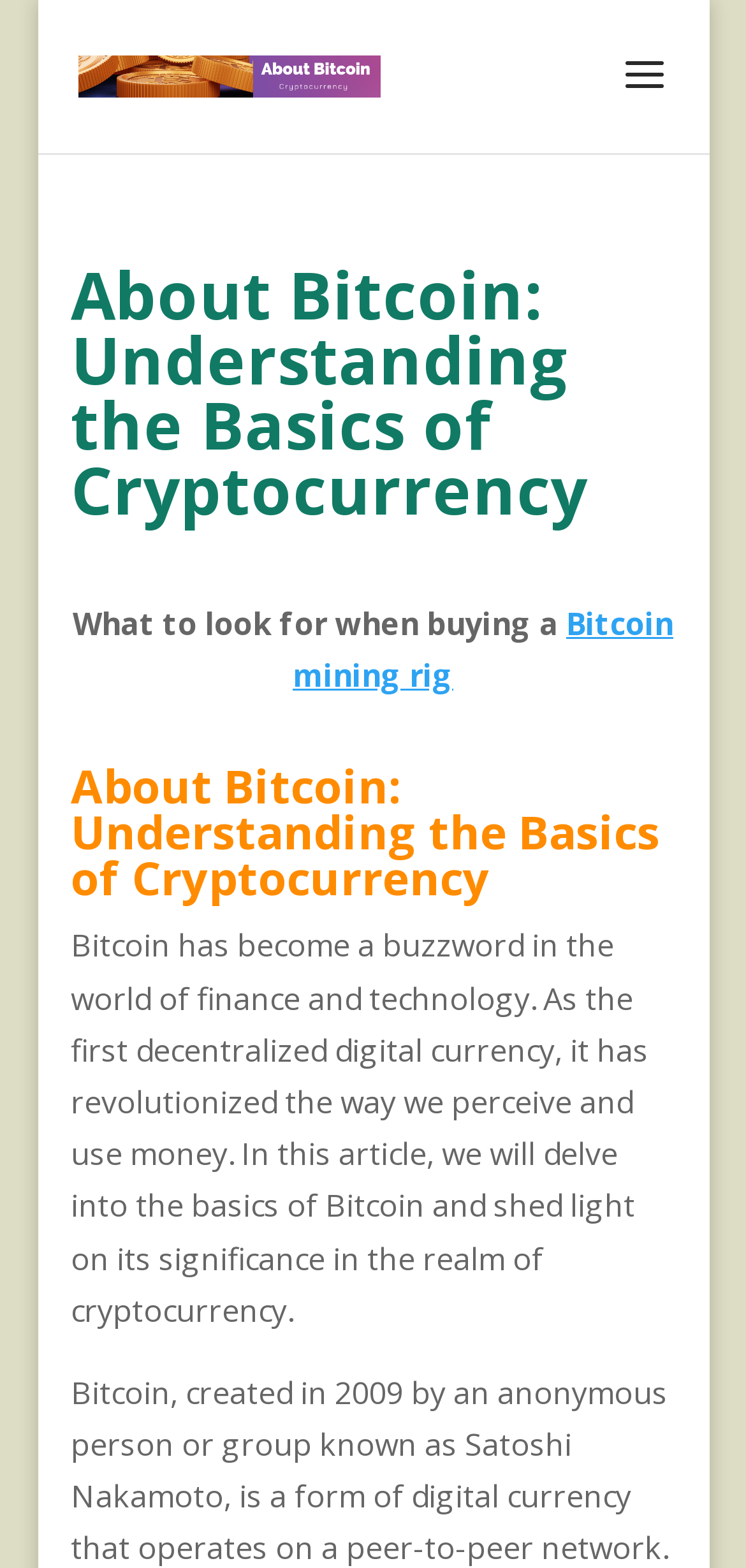What is mentioned as a factor to consider when buying?
Examine the image closely and answer the question with as much detail as possible.

The text 'What to look for when buying a...' is followed by a link to 'Bitcoin mining rig', implying that a mining rig is a factor to consider when buying Bitcoin or related products.